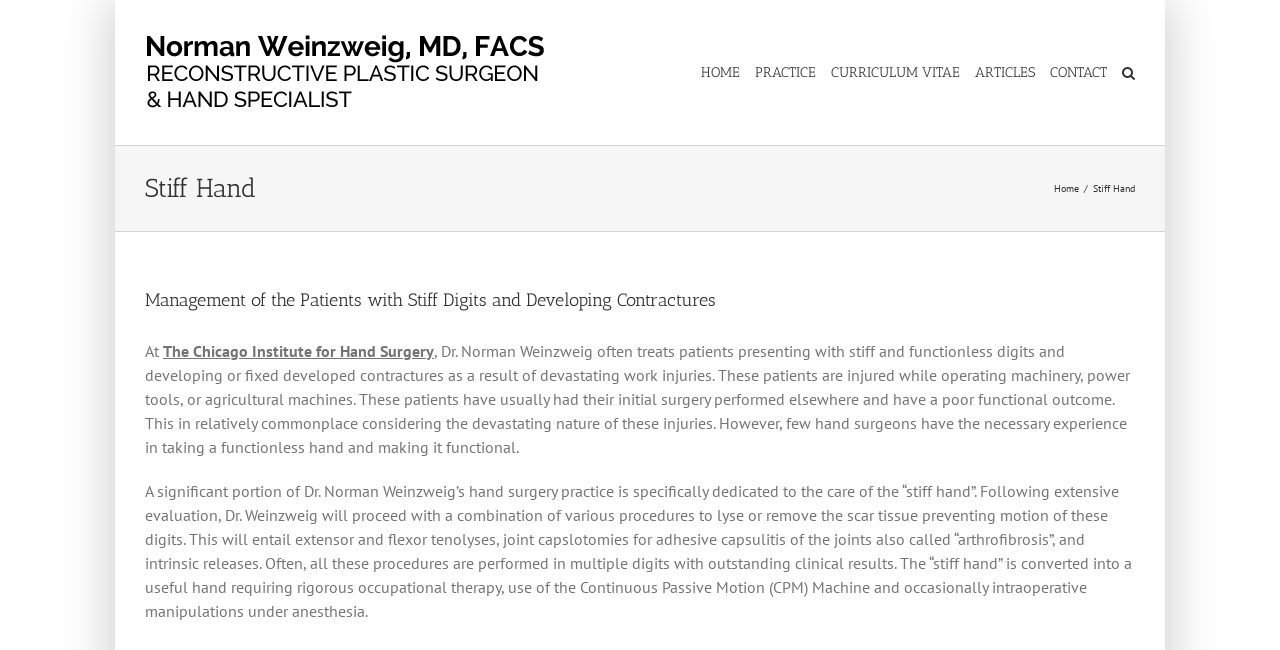Provide the bounding box coordinates of the UI element this sentence describes: "Home".

[0.548, 0.0, 0.578, 0.223]